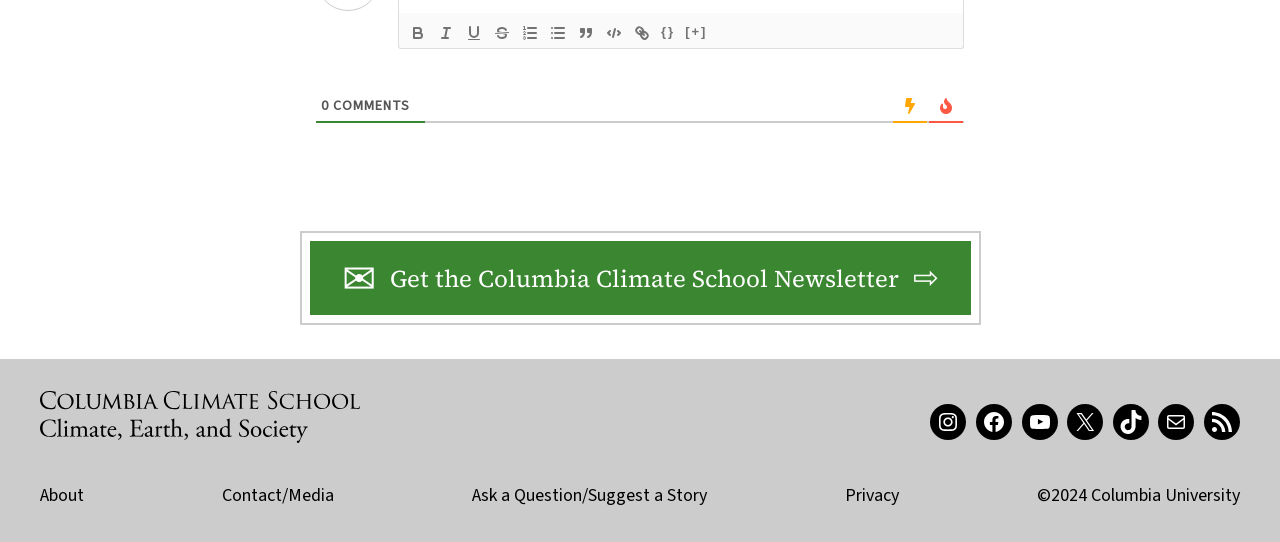Please provide the bounding box coordinates for the element that needs to be clicked to perform the following instruction: "Subscribe to the Columbia Climate School Newsletter". The coordinates should be given as four float numbers between 0 and 1, i.e., [left, top, right, bottom].

[0.267, 0.484, 0.733, 0.545]